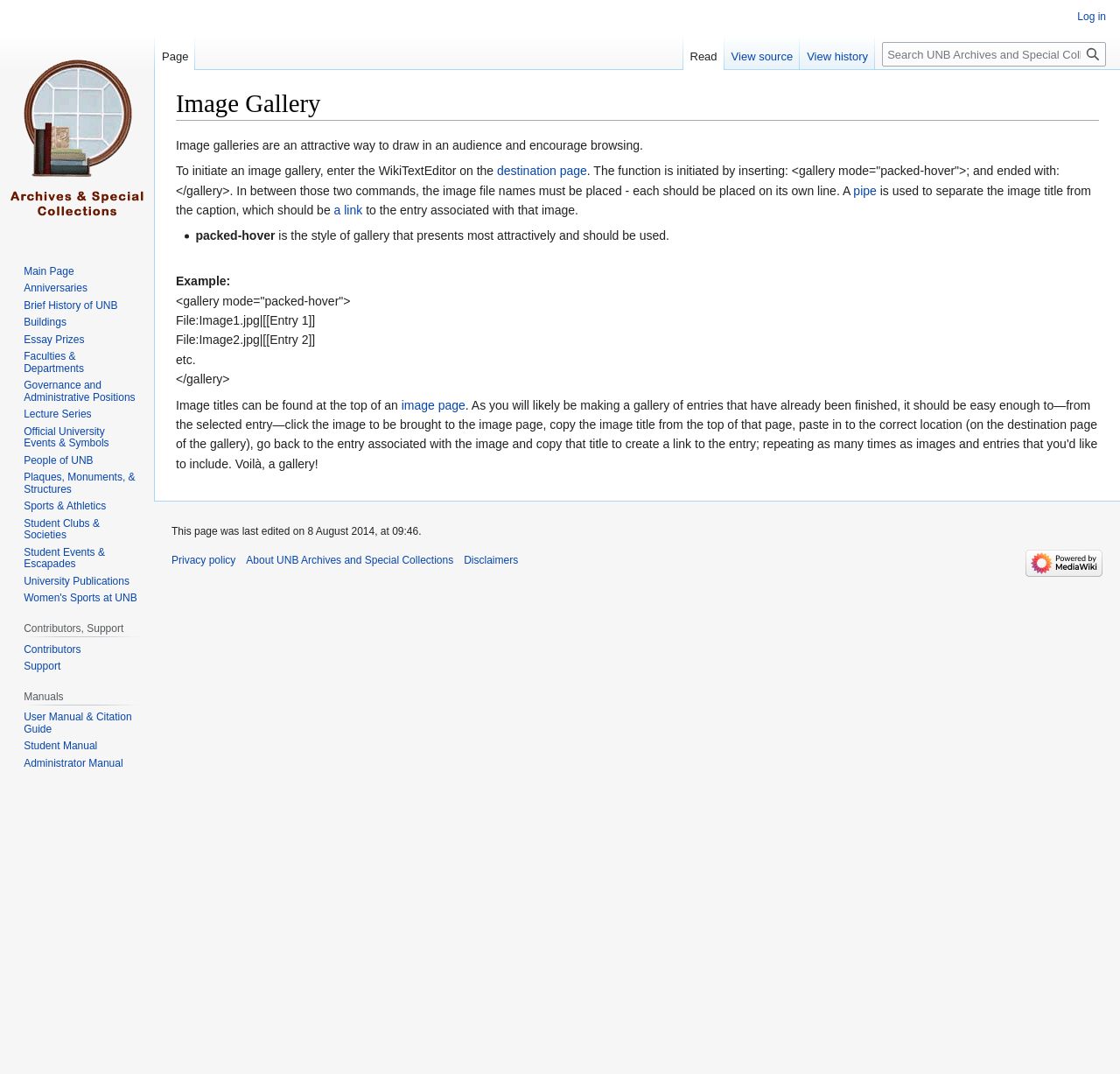Provide the bounding box coordinates of the HTML element described as: "March 2015". The bounding box coordinates should be four float numbers between 0 and 1, i.e., [left, top, right, bottom].

None